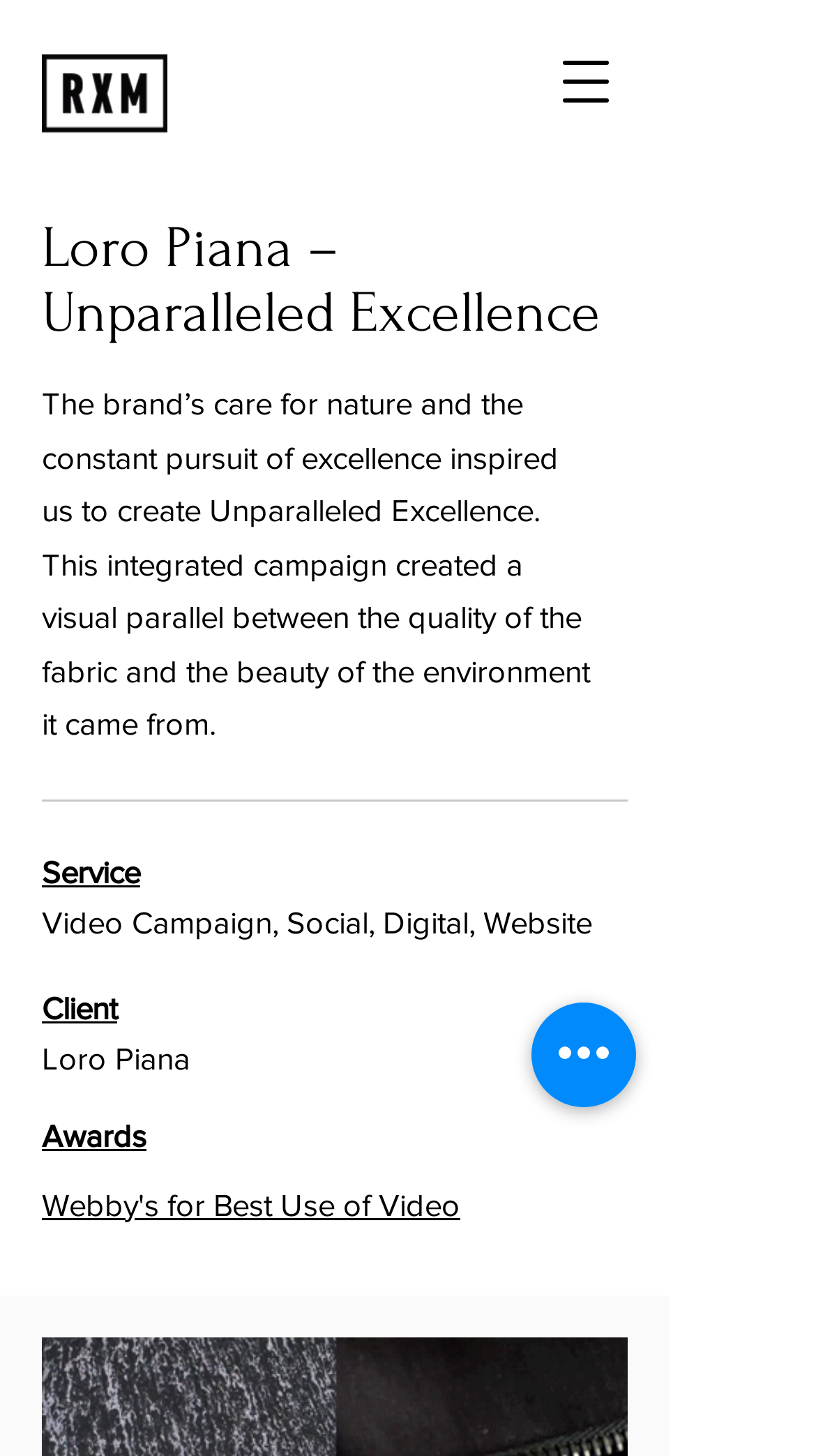Given the content of the image, can you provide a detailed answer to the question?
What type of campaign was created for Loro Piana?

I found the answer by looking at the 'Service' section, where it lists 'Video Campaign' as one of the services provided.